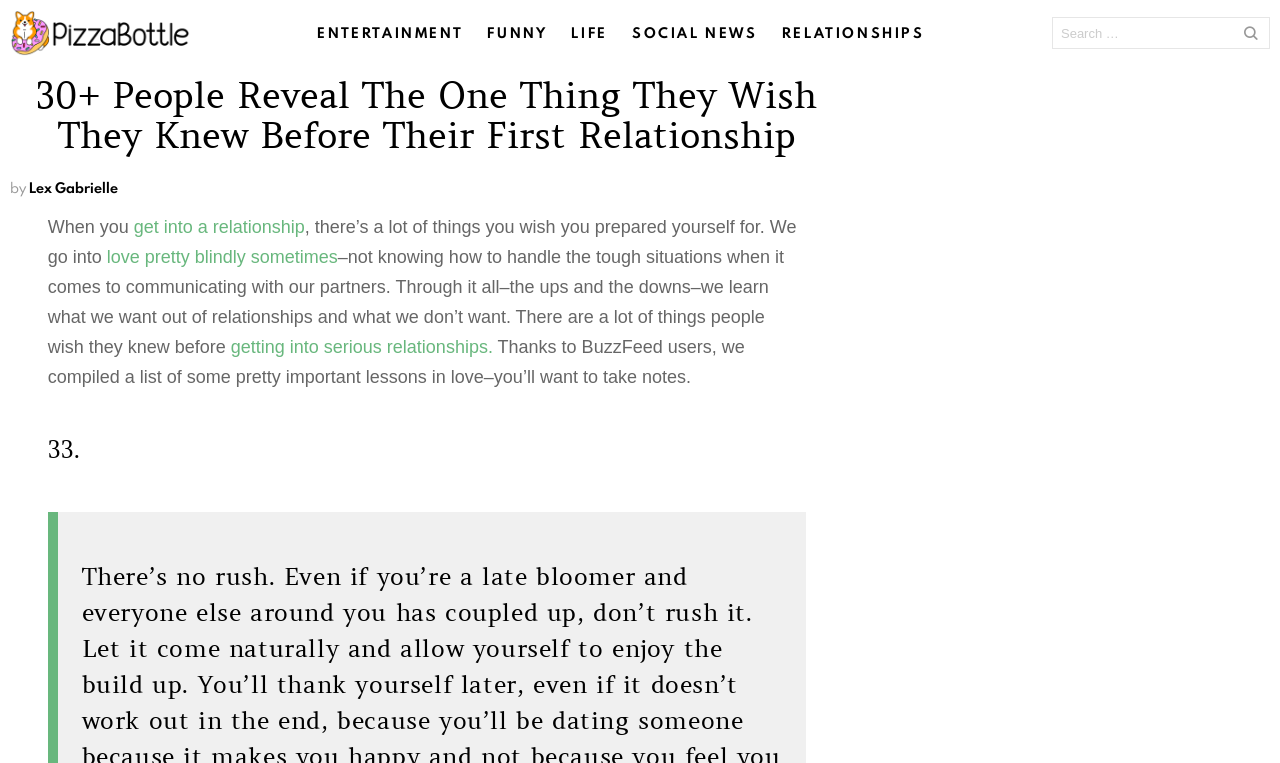Find the bounding box coordinates of the element you need to click on to perform this action: 'click on ENTERTAINMENT'. The coordinates should be represented by four float values between 0 and 1, in the format [left, top, right, bottom].

[0.24, 0.024, 0.37, 0.063]